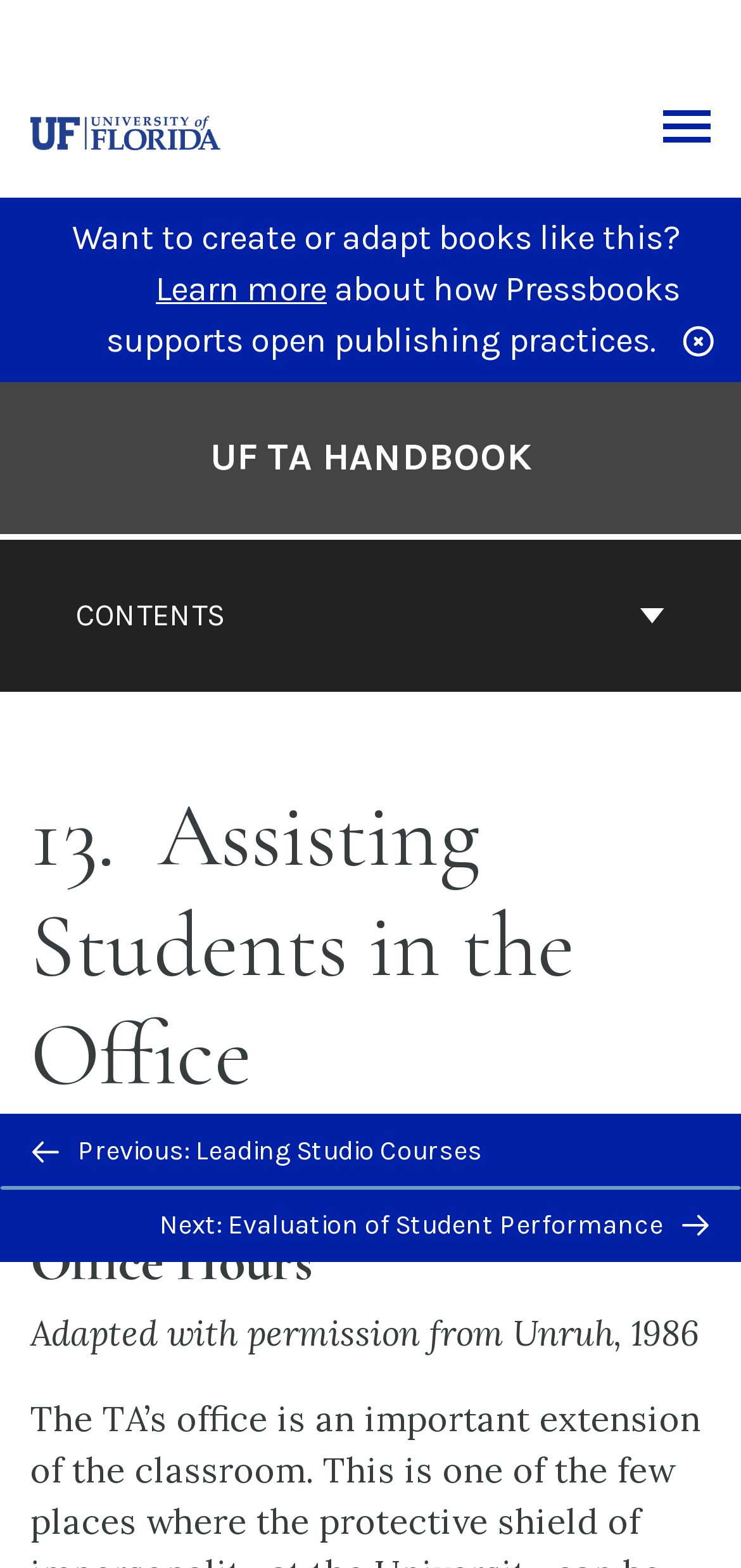Locate the bounding box coordinates of the clickable area needed to fulfill the instruction: "Go back to top".

[0.449, 0.652, 0.551, 0.701]